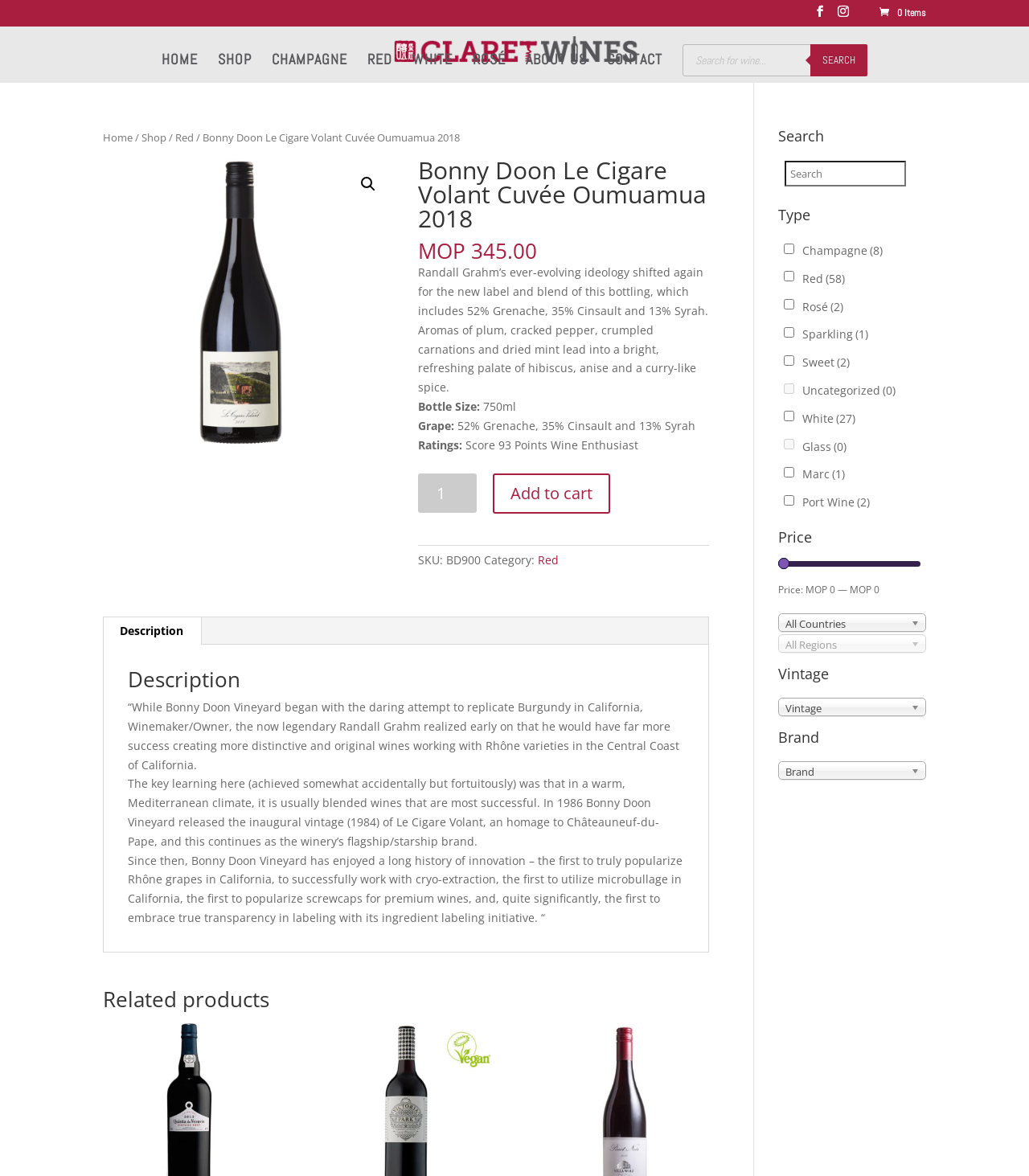Identify the bounding box coordinates of the clickable region necessary to fulfill the following instruction: "Go to Home page". The bounding box coordinates should be four float numbers between 0 and 1, i.e., [left, top, right, bottom].

[0.157, 0.046, 0.192, 0.07]